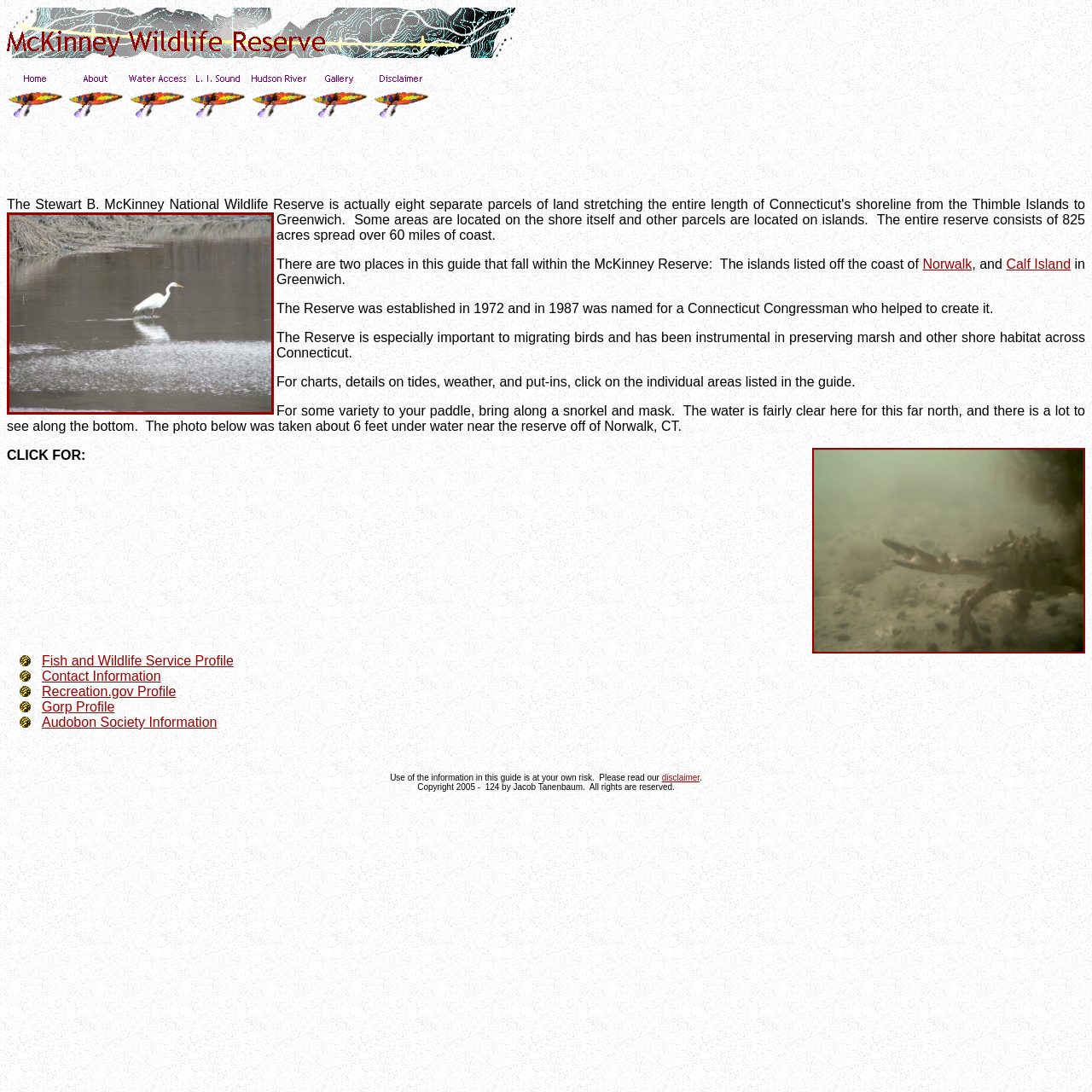Convey a detailed summary of the webpage, mentioning all key elements.

The webpage is about the McKinney Wildlife Reserve, with a prominent image of the reserve at the top. Below the image, there is a navigation menu with links to different sections, including "Home", "About", "Water Access", "L. I. Sound", "Hudson River", "Gallery", and "Disclaimer". Each link has a corresponding image.

The main content of the page is divided into several sections. The first section describes the reserve, stating that it consists of 825 acres spread over 60 miles of coast, with two areas within the reserve mentioned: Norwalk and Calf Island. The section also provides information about the reserve's establishment and its importance for migrating birds and shore habitat preservation.

The next section appears to be a guide for visitors, suggesting that they bring a snorkel and mask to explore the underwater world. There is a photo taken near the reserve off of Norwalk, CT, showing the clear water and marine life.

Below the photo, there is a table with links to external resources, including the Fish and Wildlife Service Profile, Contact Information, Recreation.gov Profile, Gorp Profile, and Audobon Society Information. Each link is preceded by a bullet point.

The page also has a disclaimer section, stating that the use of the information in the guide is at the user's own risk, and providing a link to the disclaimer page. Finally, there is a copyright notice at the bottom of the page.